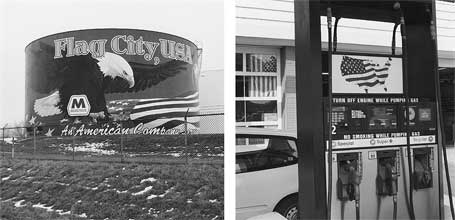What is displayed above the fuel dispensing nozzles?
Relying on the image, give a concise answer in one word or a brief phrase.

A small American flag